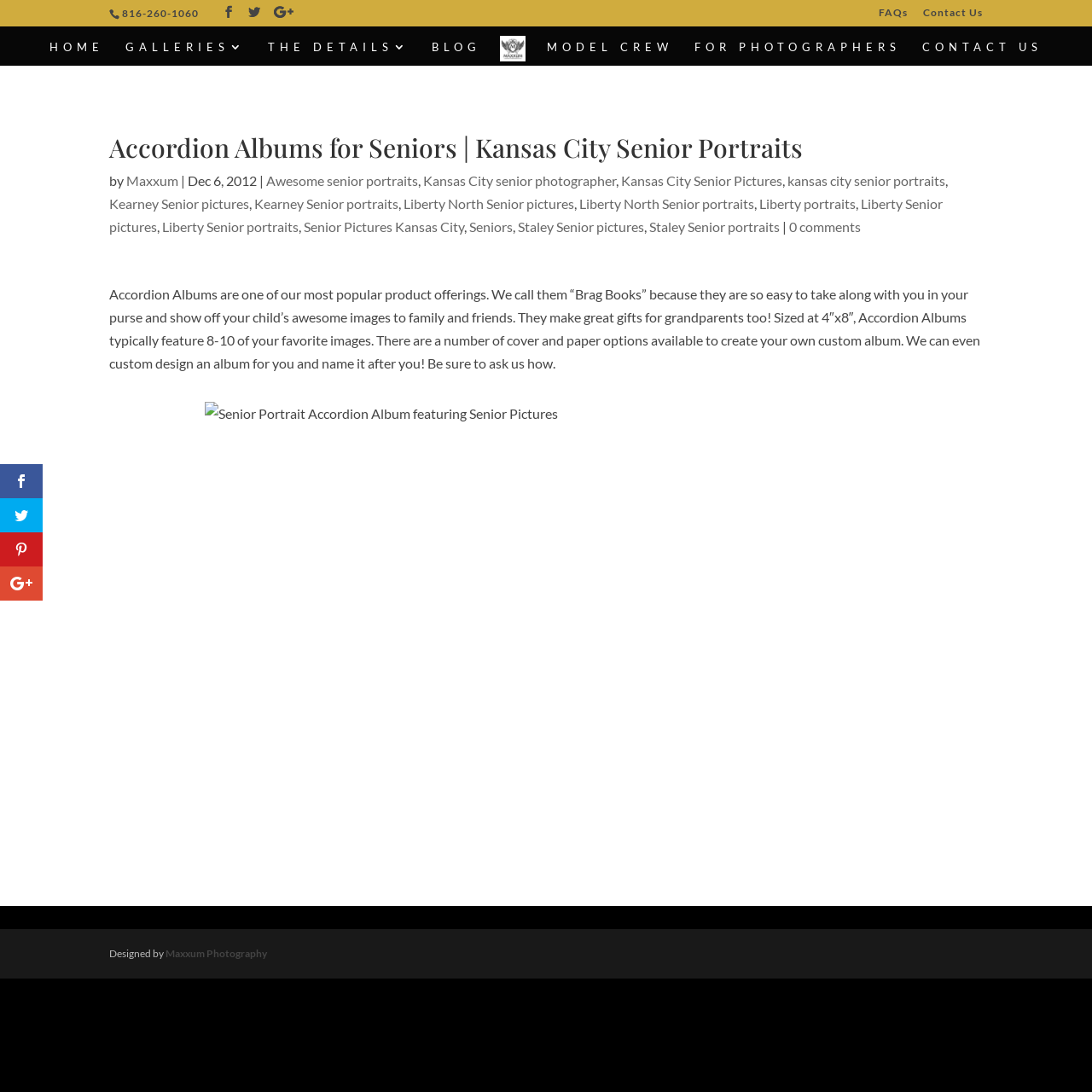Identify the bounding box coordinates of the clickable region to carry out the given instruction: "Search for something".

[0.053, 0.024, 0.953, 0.025]